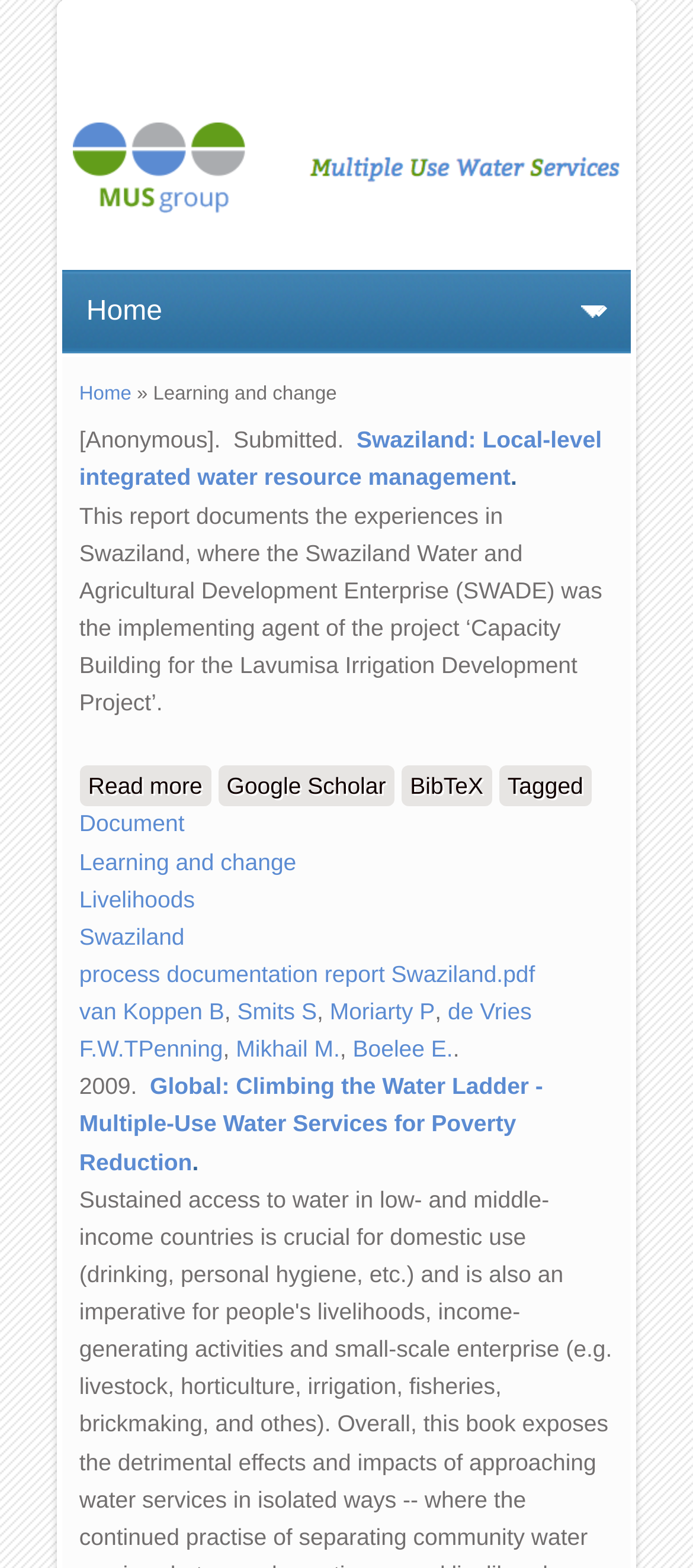Locate the bounding box coordinates of the area you need to click to fulfill this instruction: 'Read more about Swaziland: Local-level integrated water resource management'. The coordinates must be in the form of four float numbers ranging from 0 to 1: [left, top, right, bottom].

[0.114, 0.488, 0.305, 0.515]